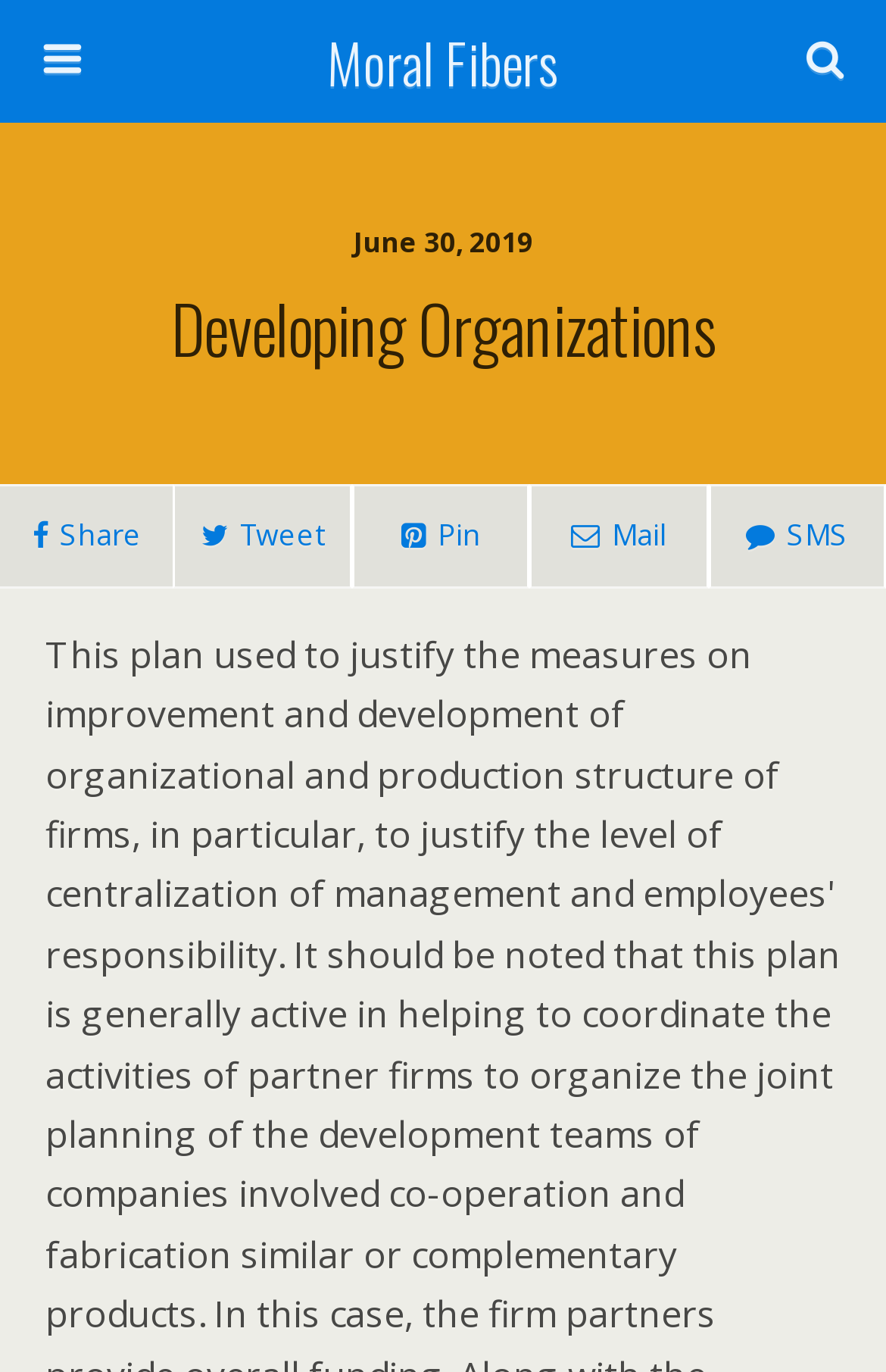Please locate the UI element described by "name="submit" value="Search"" and provide its bounding box coordinates.

[0.764, 0.098, 0.949, 0.142]